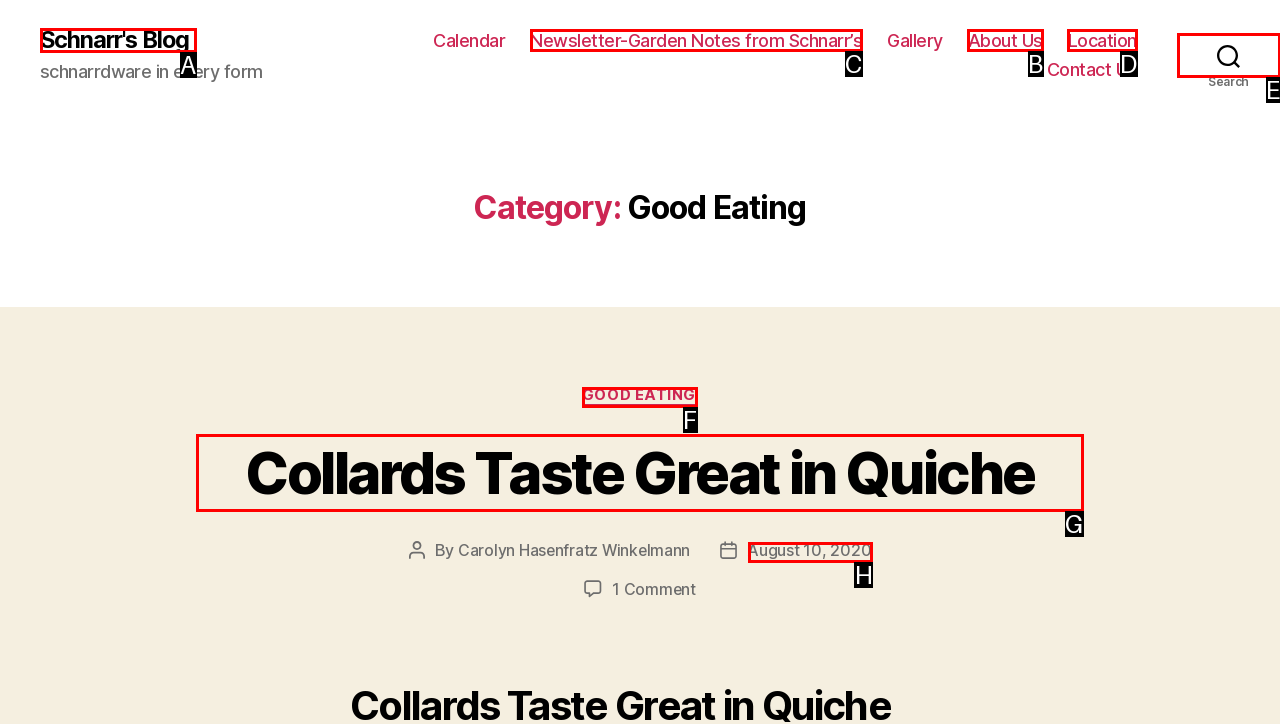Determine which HTML element I should select to execute the task: view About Us
Reply with the corresponding option's letter from the given choices directly.

B